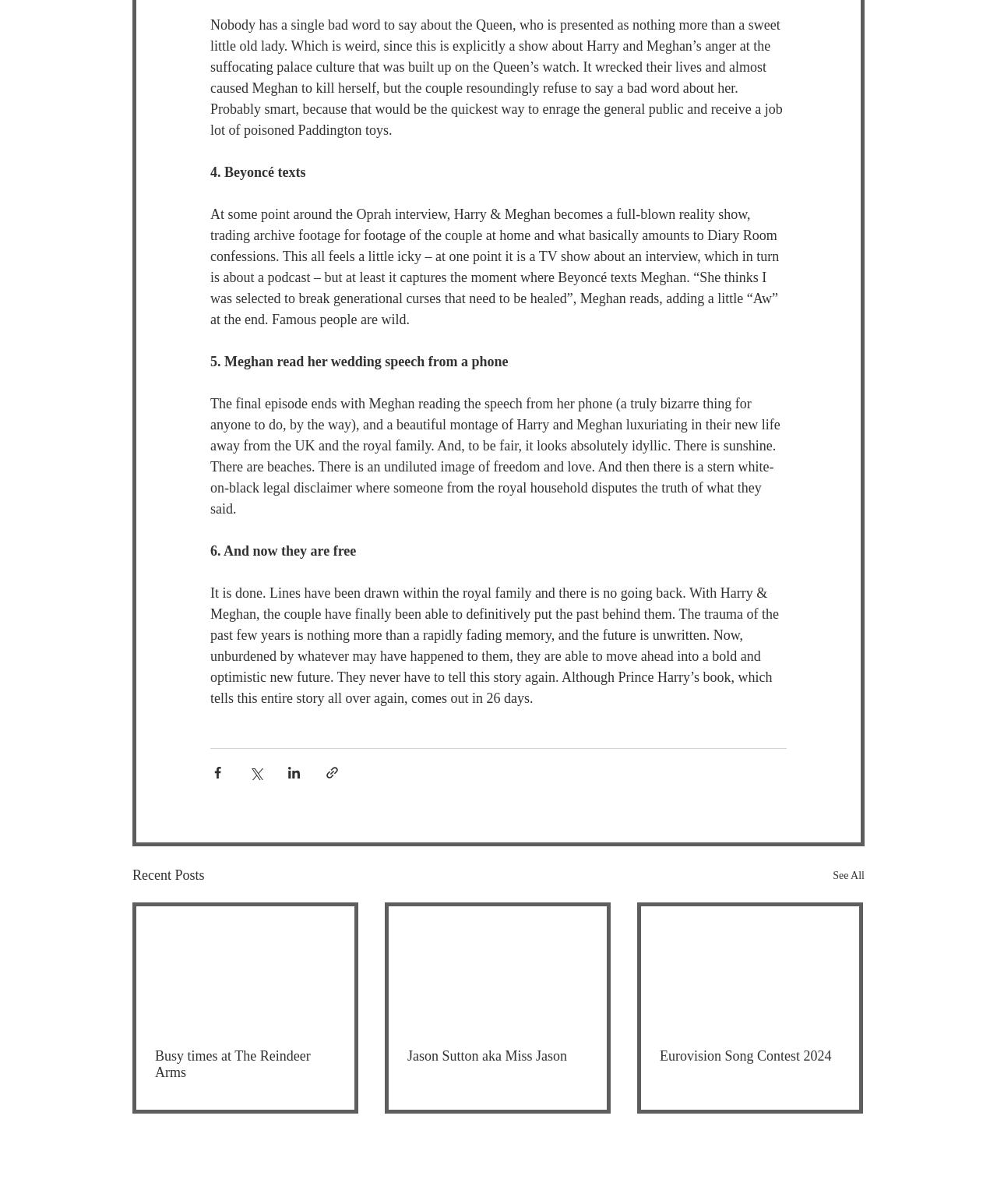Find and specify the bounding box coordinates that correspond to the clickable region for the instruction: "Read the article".

[0.137, 0.753, 0.355, 0.922]